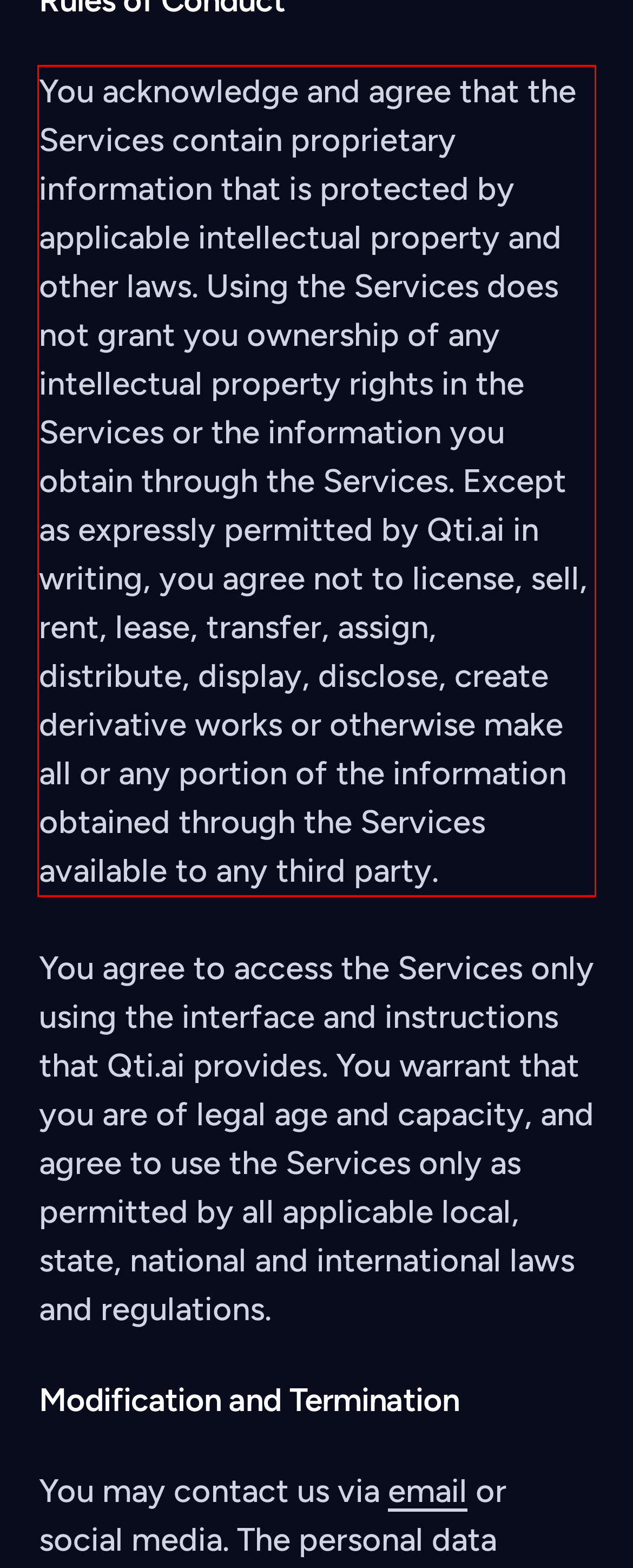Please analyze the screenshot of a webpage and extract the text content within the red bounding box using OCR.

You acknowledge and agree that the Services contain proprietary information that is protected by applicable intellectual property and other laws. Using the Services does not grant you ownership of any intellectual property rights in the Services or the information you obtain through the Services. Except as expressly permitted by Qti.ai in writing, you agree not to license, sell, rent, lease, transfer, assign, distribute, display, disclose, create derivative works or otherwise make all or any portion of the information obtained through the Services available to any third party.